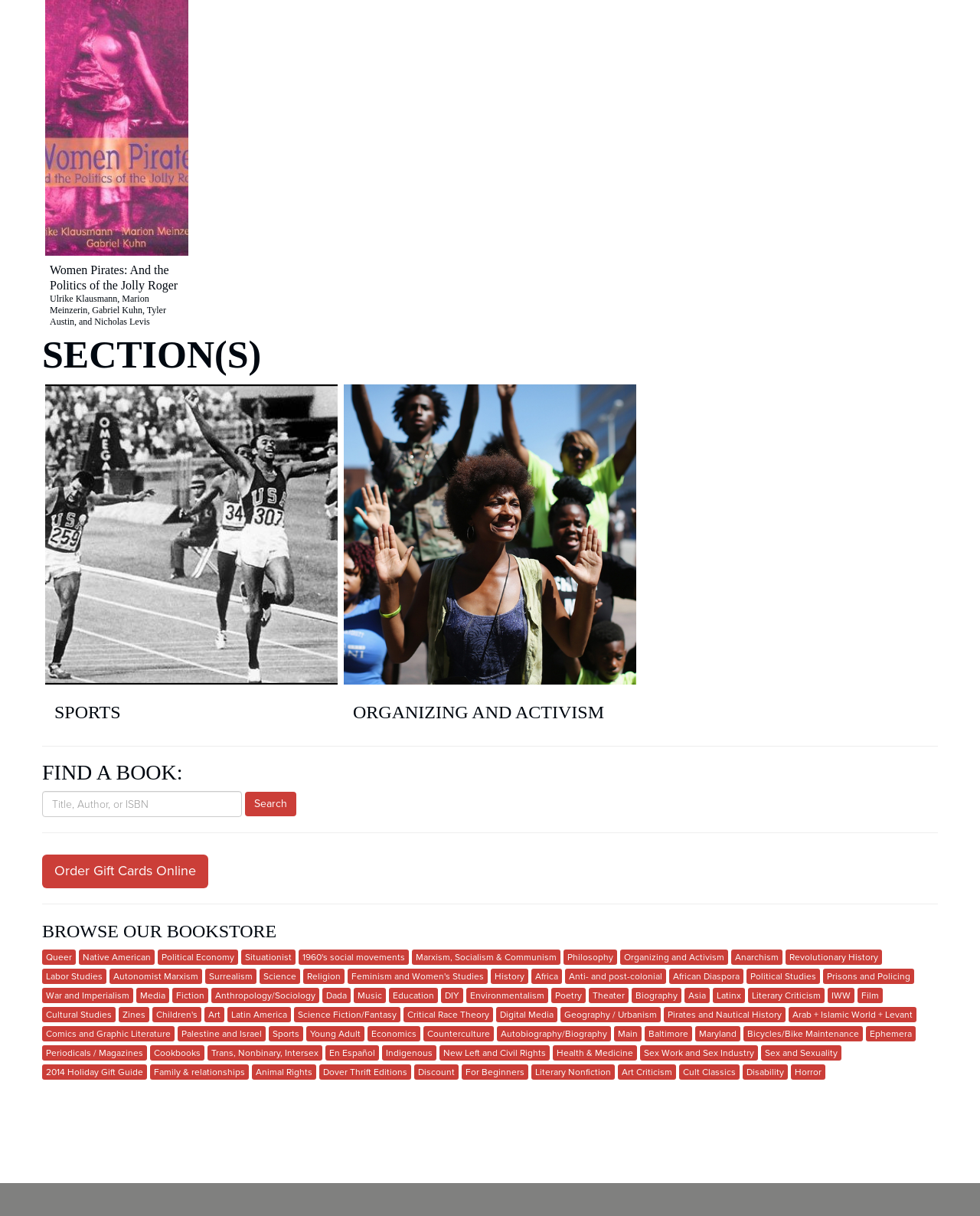Find the bounding box coordinates of the element to click in order to complete this instruction: "Order gift cards online". The bounding box coordinates must be four float numbers between 0 and 1, denoted as [left, top, right, bottom].

[0.043, 0.703, 0.212, 0.731]